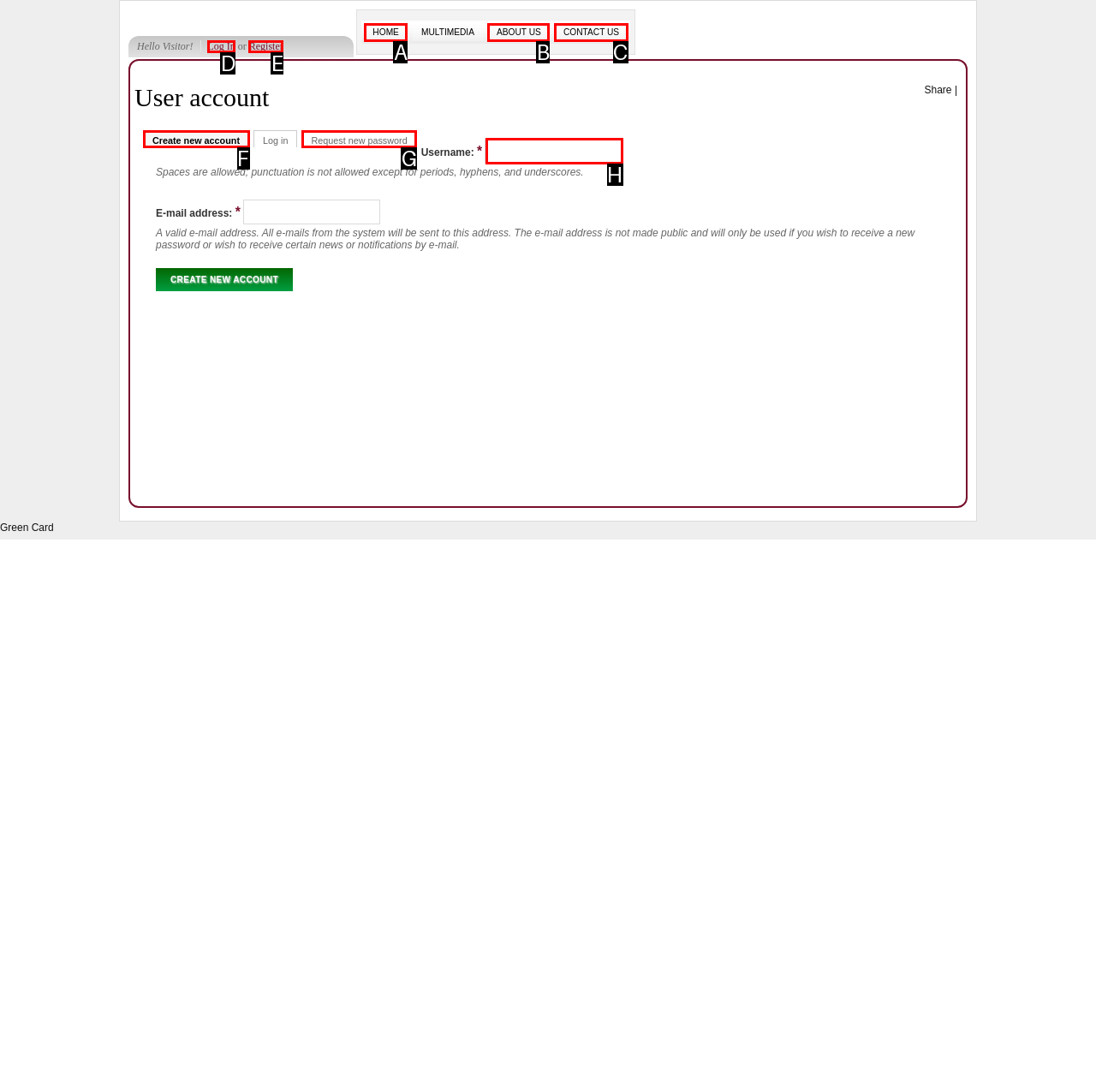Identify the correct UI element to click to follow this instruction: Enter username
Respond with the letter of the appropriate choice from the displayed options.

H